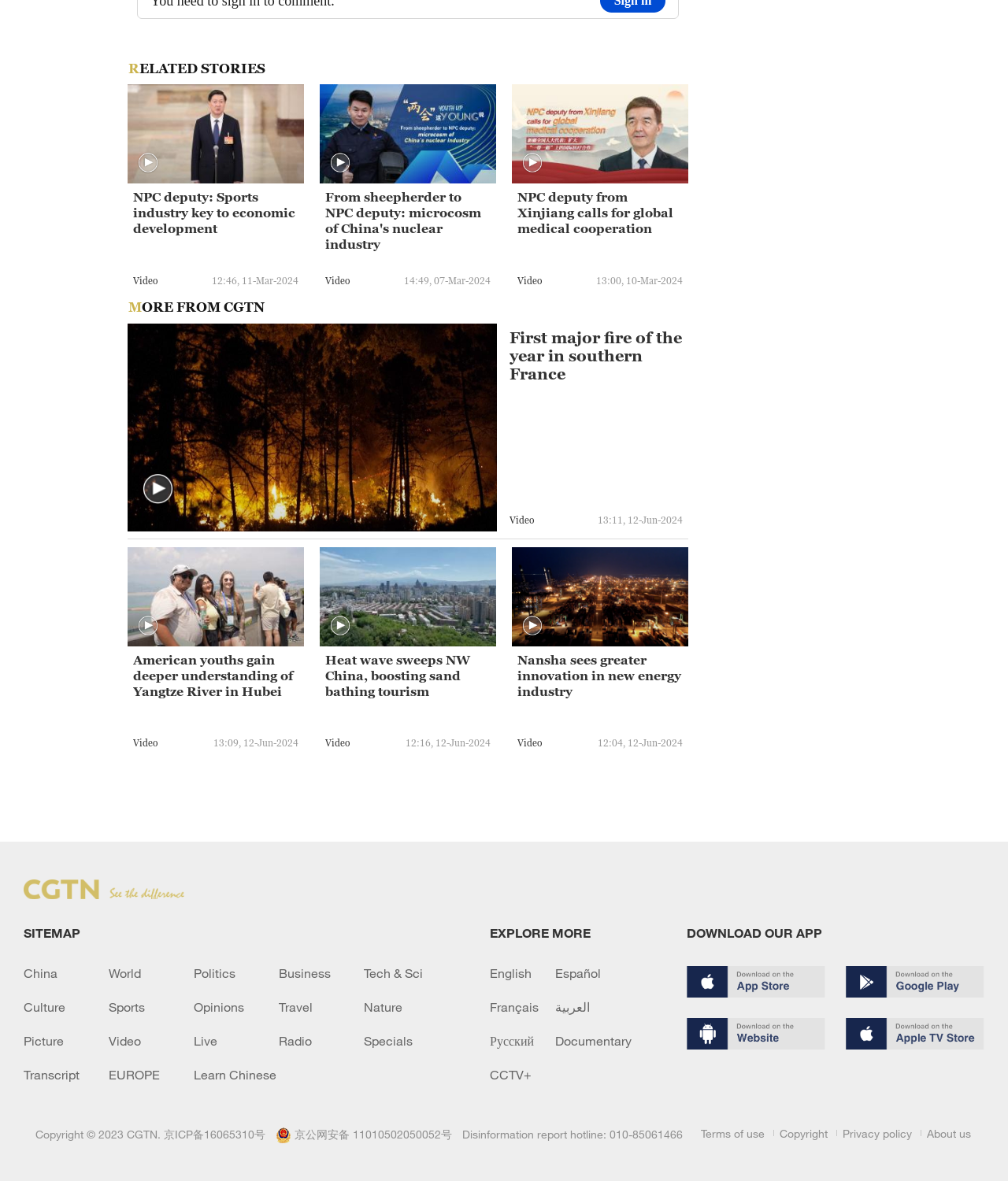Please analyze the image and provide a thorough answer to the question:
What is the date of the 'Heat wave sweeps NW China, boosting sand bathing tourism' video?

The date of the 'Heat wave sweeps NW China, boosting sand bathing tourism' video is indicated by the static text element '12:16, 12-Jun-2024', which is located below the video link and image.